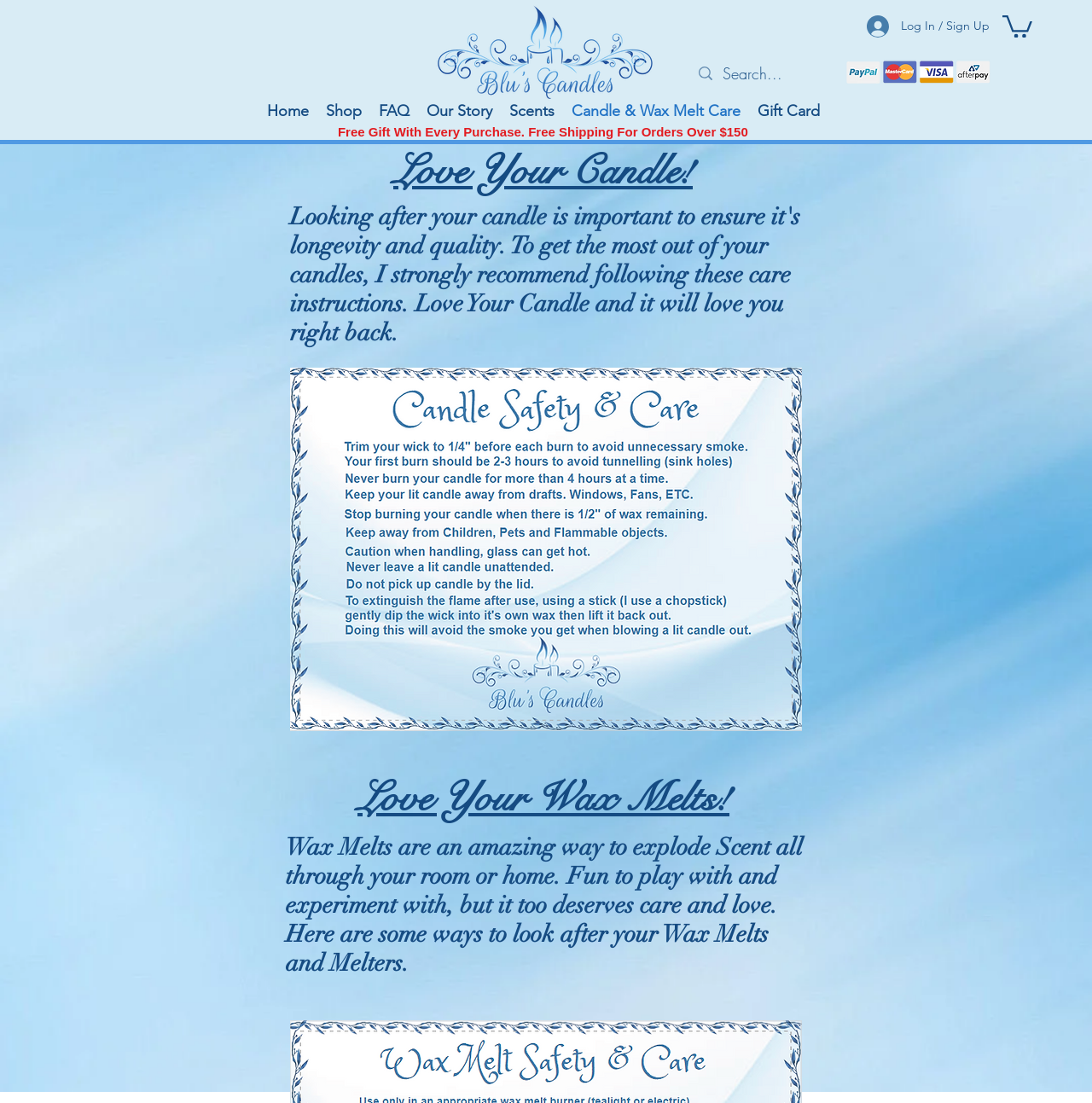What is the purpose of the search box?
Answer the question with a single word or phrase derived from the image.

To search the website